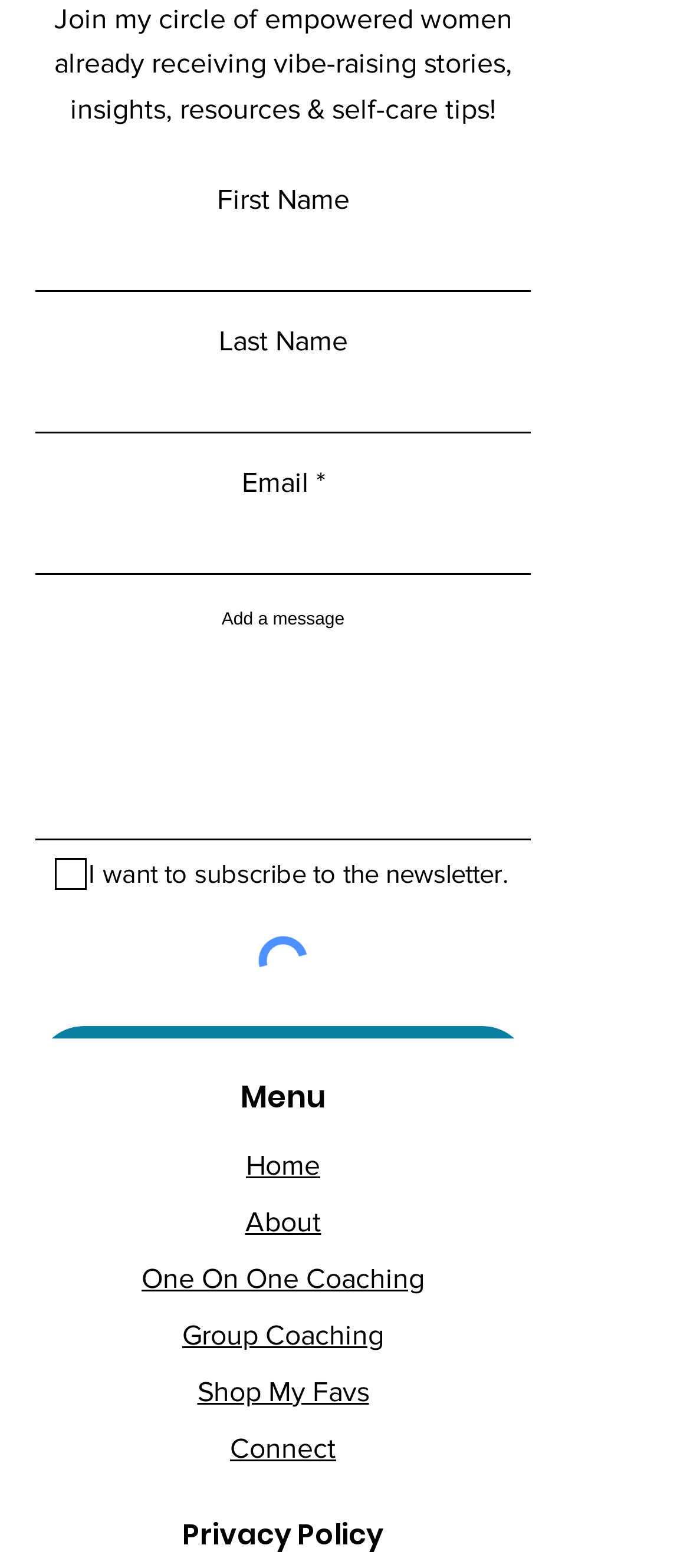Using the elements shown in the image, answer the question comprehensively: What is the required input field?

Among the input fields, only the 'Email' field is marked as required, indicated by the '*' symbol next to the label.